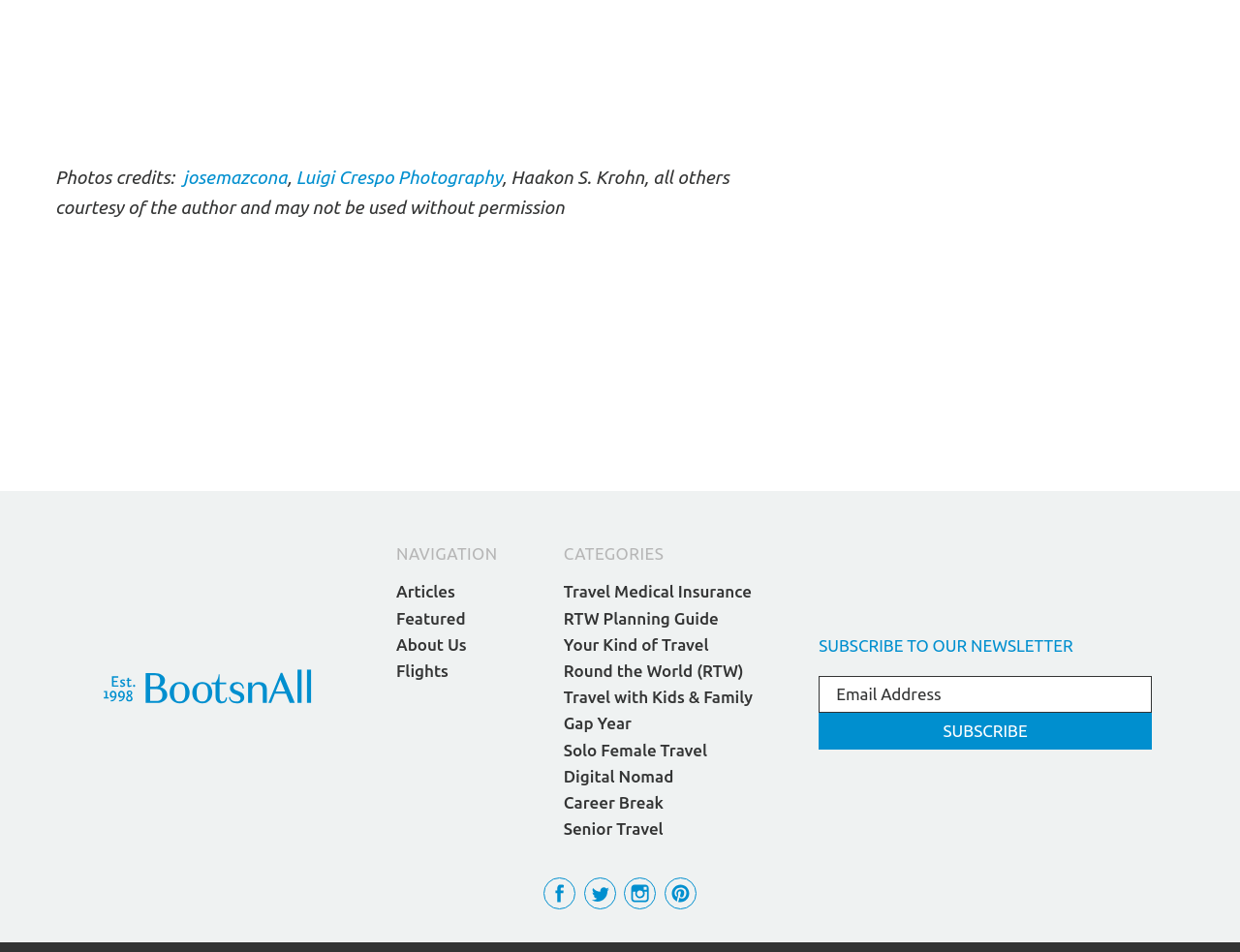How many categories are listed on the webpage?
Provide a short answer using one word or a brief phrase based on the image.

8